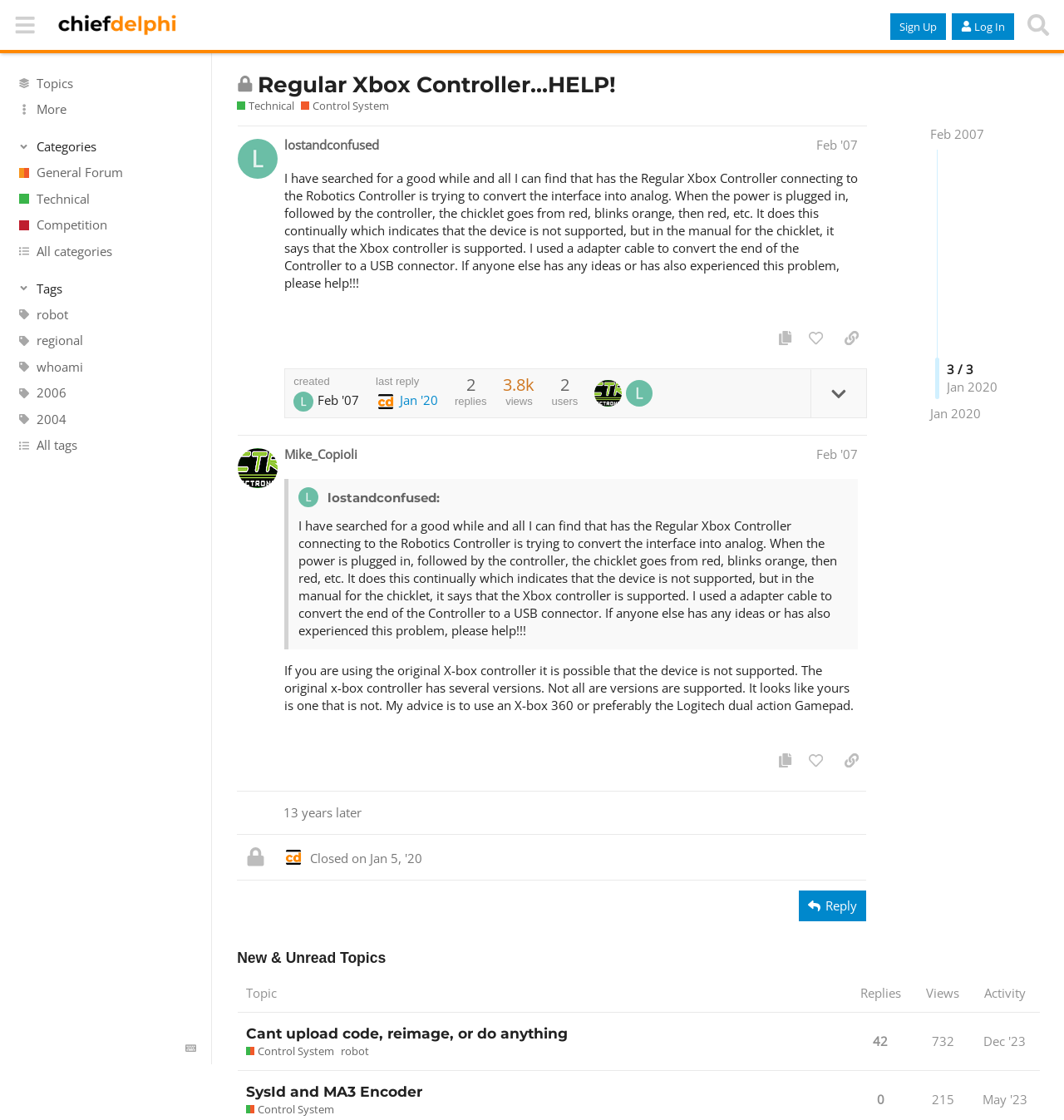Using the description: "Topics", determine the UI element's bounding box coordinates. Ensure the coordinates are in the format of four float numbers between 0 and 1, i.e., [left, top, right, bottom].

[0.0, 0.063, 0.199, 0.086]